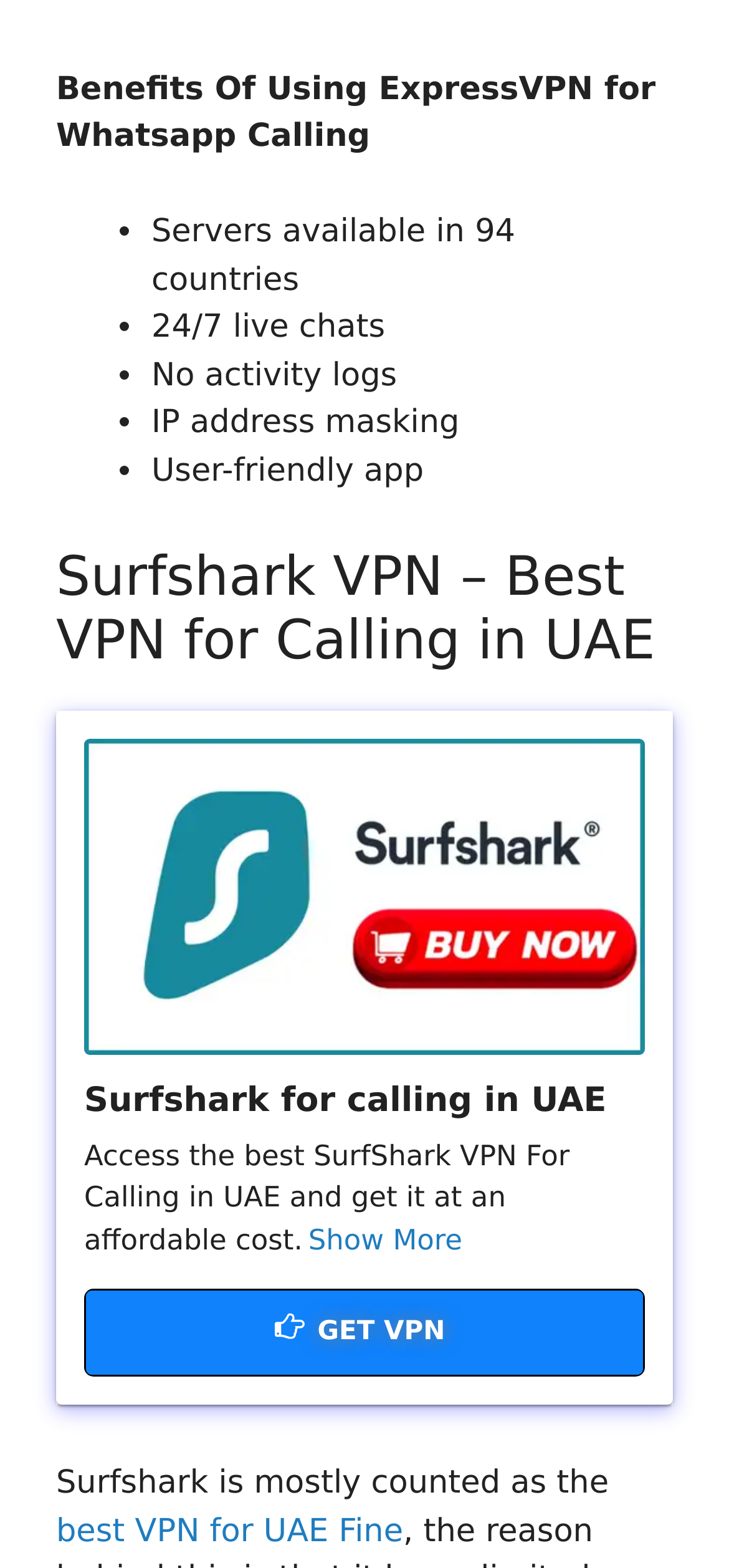How many countries have servers available for ExpressVPN?
Look at the screenshot and respond with one word or a short phrase.

94 countries